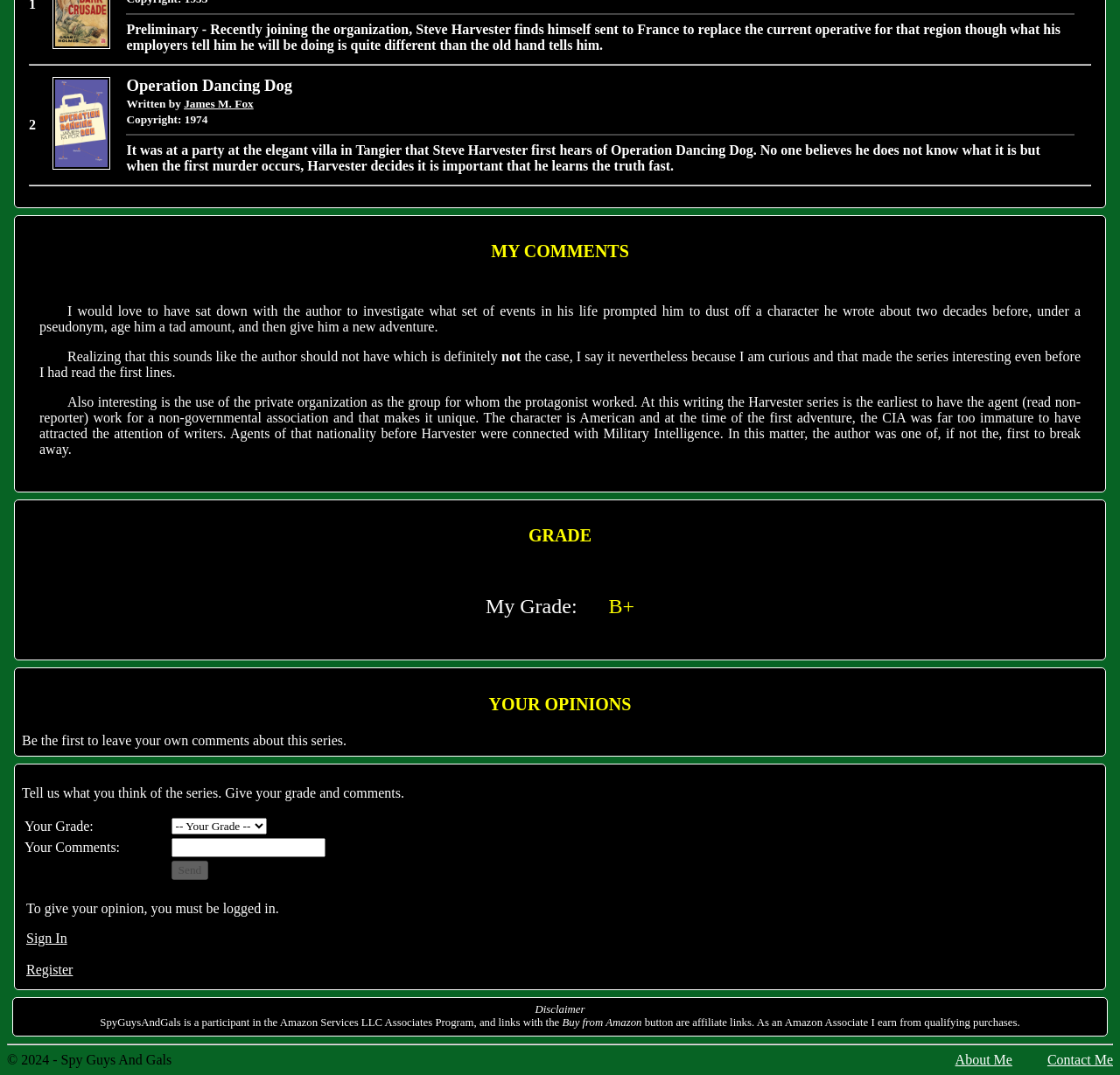Please give a succinct answer to the question in one word or phrase:
What is the name of the protagonist in the series?

Steve Harvester